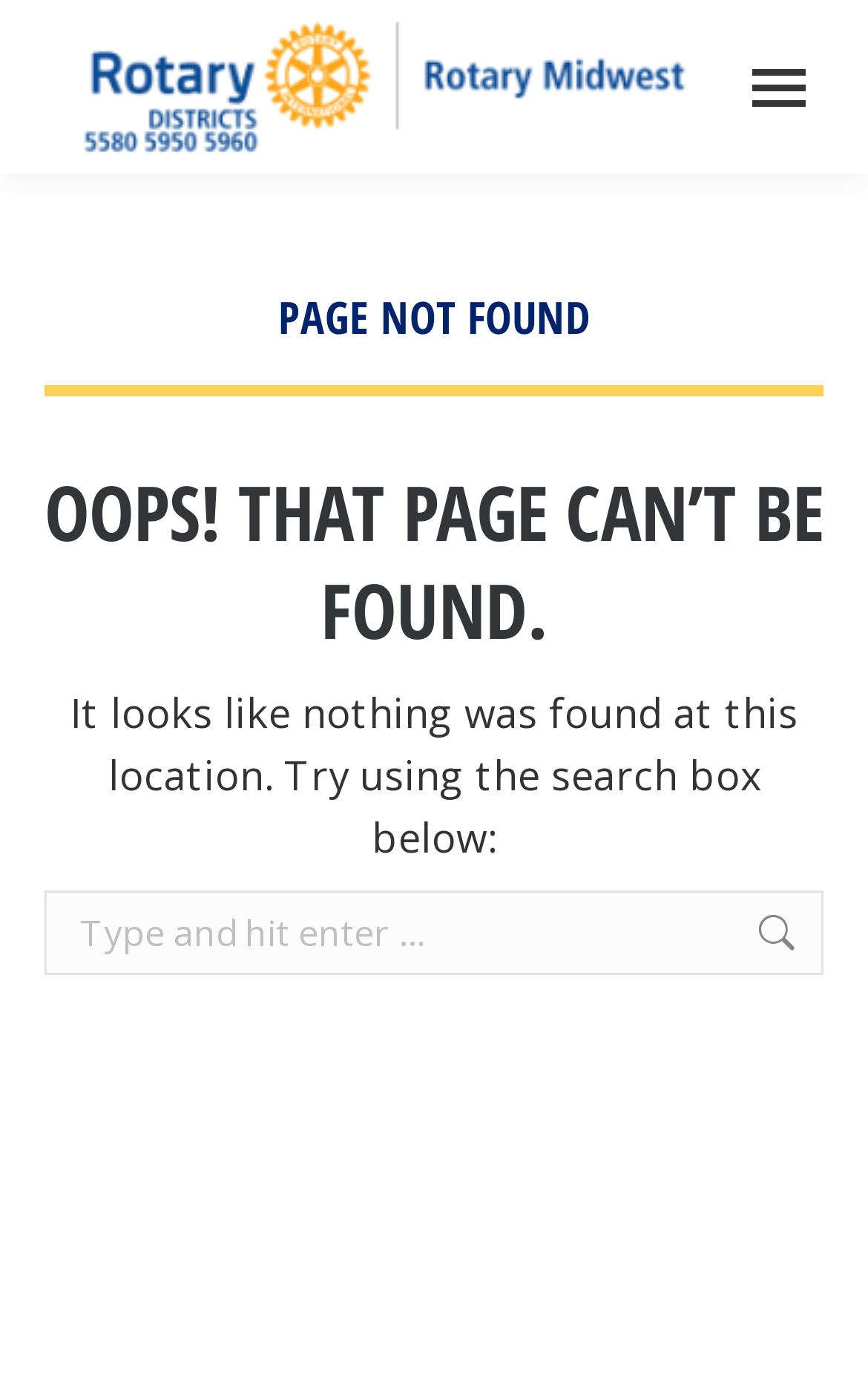Provide a brief response in the form of a single word or phrase:
Is there a way to navigate to other pages?

Yes